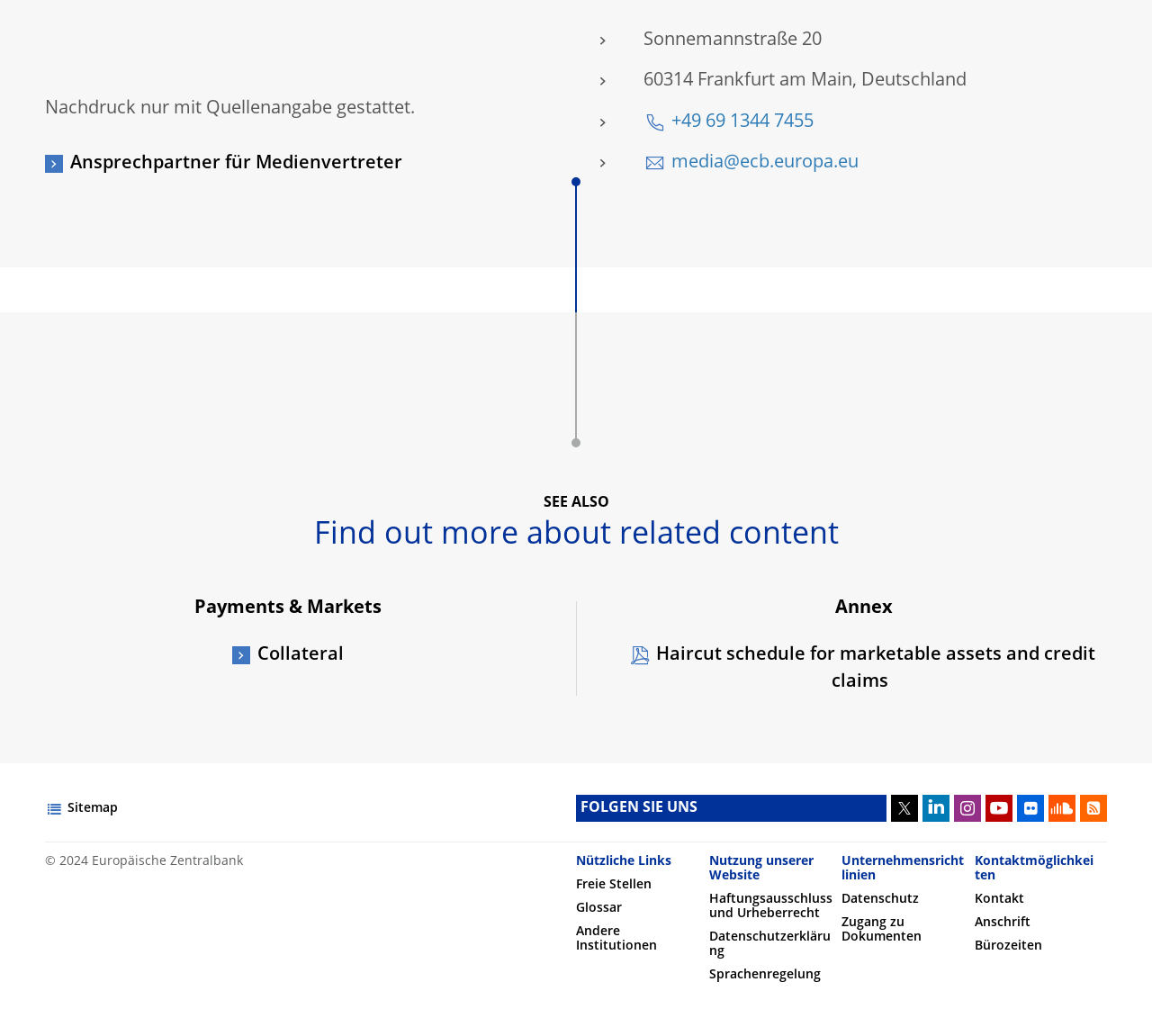Examine the screenshot and answer the question in as much detail as possible: How many useful links are provided?

I counted the number of link elements under the static text element 'Nützliche Links'.